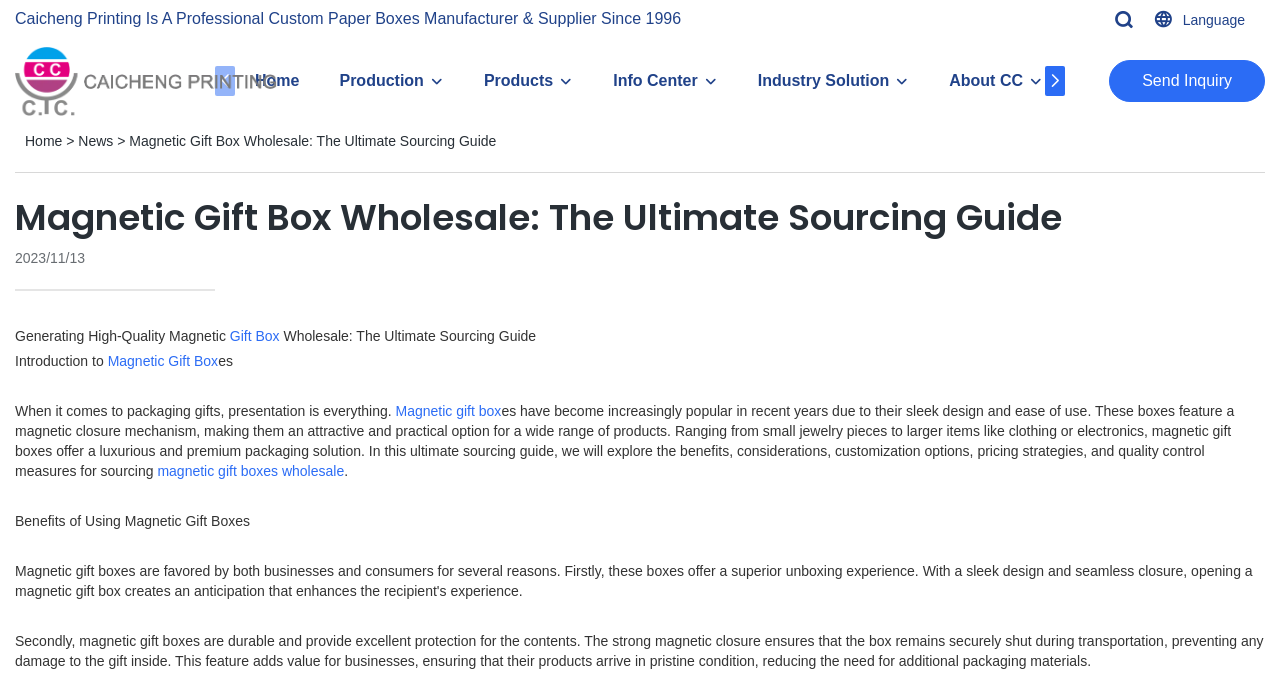Elaborate on the information and visuals displayed on the webpage.

The webpage is about Caicheng Printing, a professional custom paper boxes manufacturer and supplier since 1996. At the top, there is a heading that reads "Magnetic Gift Box Wholesale: The Ultimate Sourcing Guide" with a date "2023/11/13" below it. 

On the top-left corner, there is a logo of Caicheng Printing with a link to the homepage. Next to it, there are several links to different sections of the website, including "Home", "Production", "Products", "Info Center", "Industry Solution", "About CC", and "Contact". 

On the right side of the top section, there is a language selection option and a "Send Inquiry" button. Below the top section, there are links to "Home" and "News" on the left side, and the main content of the webpage starts with an introduction to magnetic gift boxes. 

The main content is divided into several sections, including an introduction, benefits, and considerations of using magnetic gift boxes. The text is accompanied by links to related topics, such as "Magnetic Gift Box" and "magnetic gift boxes wholesale". The webpage provides detailed information about magnetic gift boxes, including their features, benefits, and customization options.